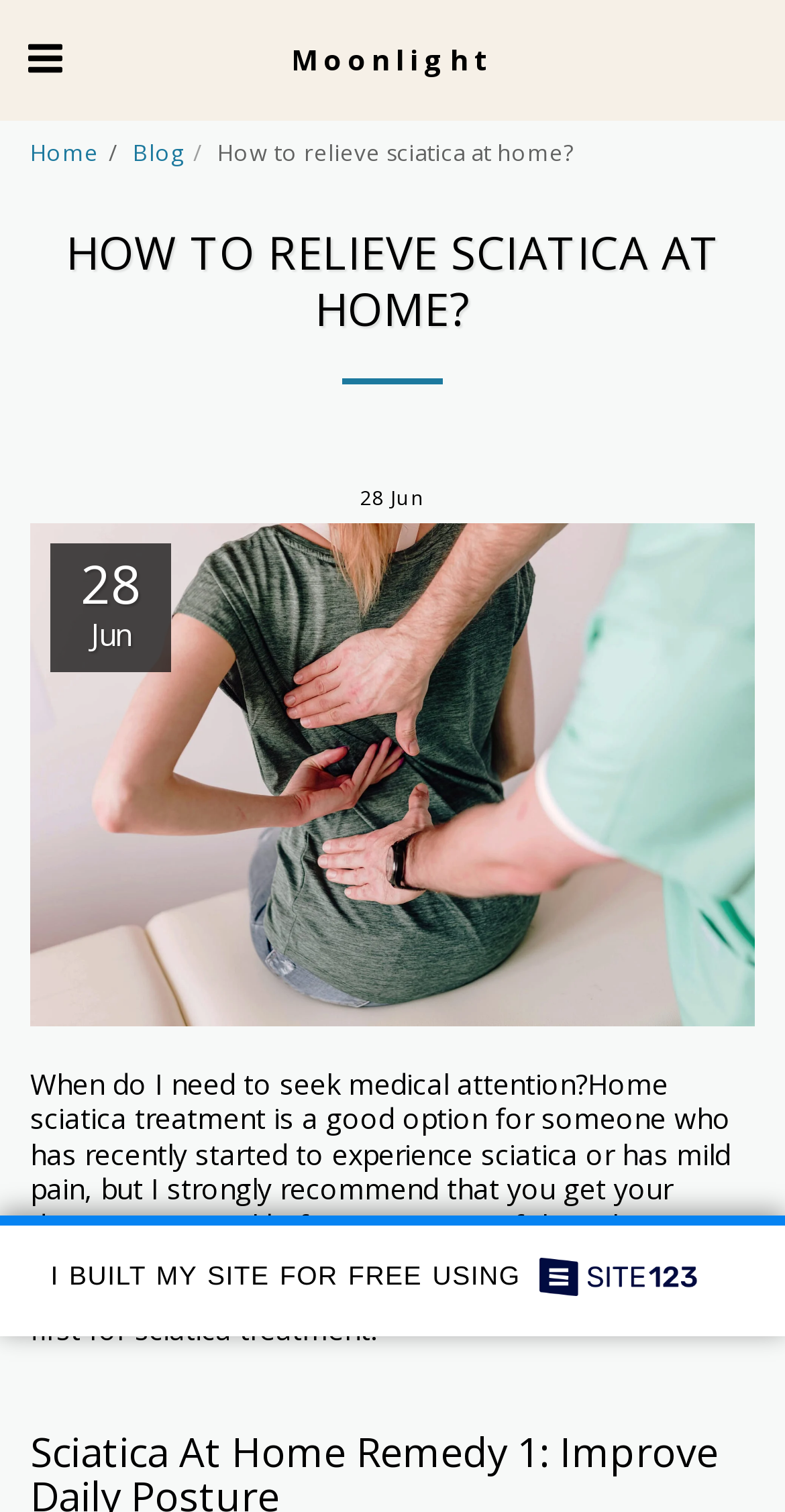Locate the bounding box coordinates for the element described below: "Blog". The coordinates must be four float values between 0 and 1, formatted as [left, top, right, bottom].

[0.169, 0.091, 0.233, 0.11]